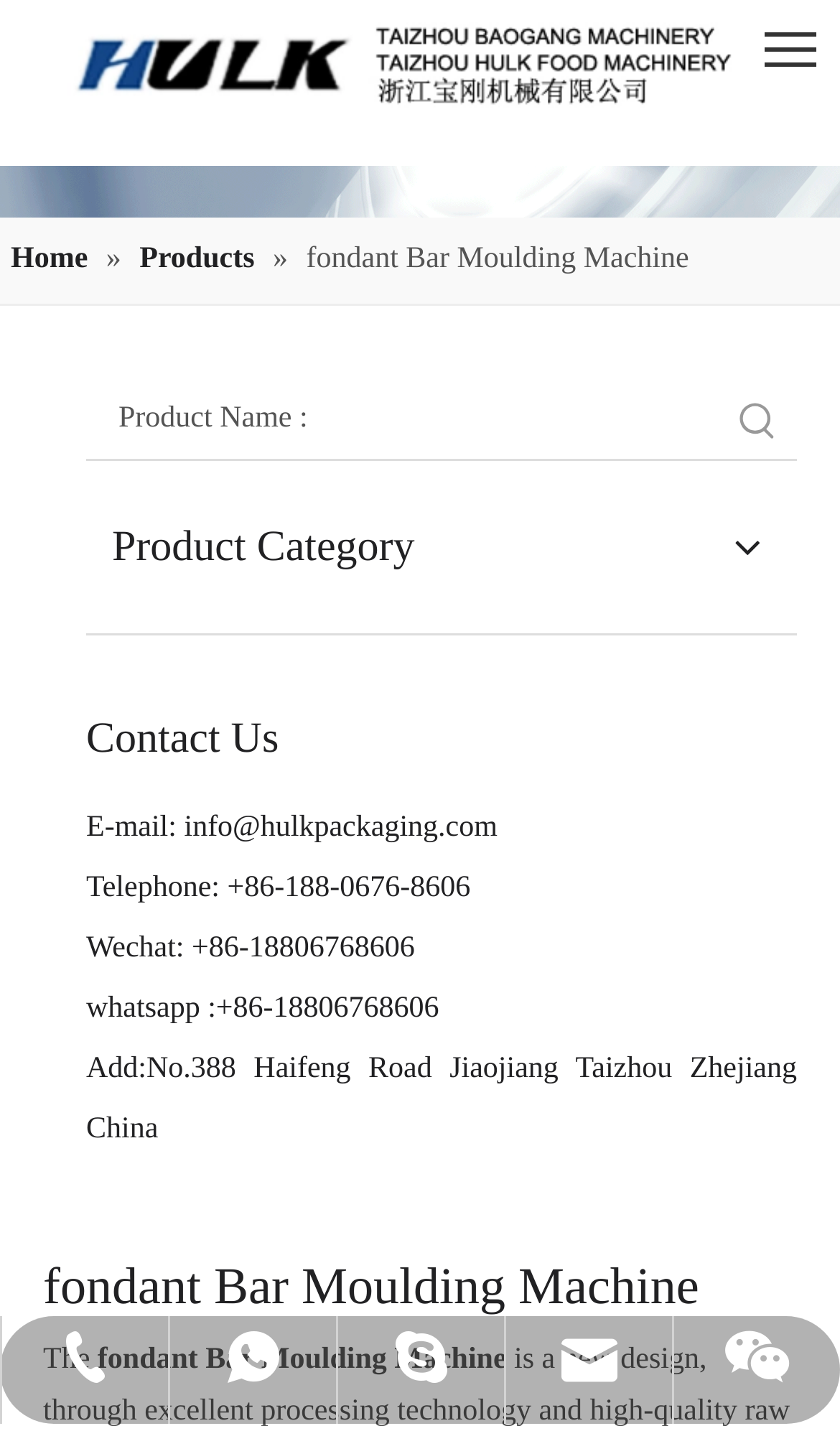Determine the bounding box for the HTML element described here: "Home". The coordinates should be given as [left, top, right, bottom] with each number being a float between 0 and 1.

[0.013, 0.17, 0.114, 0.193]